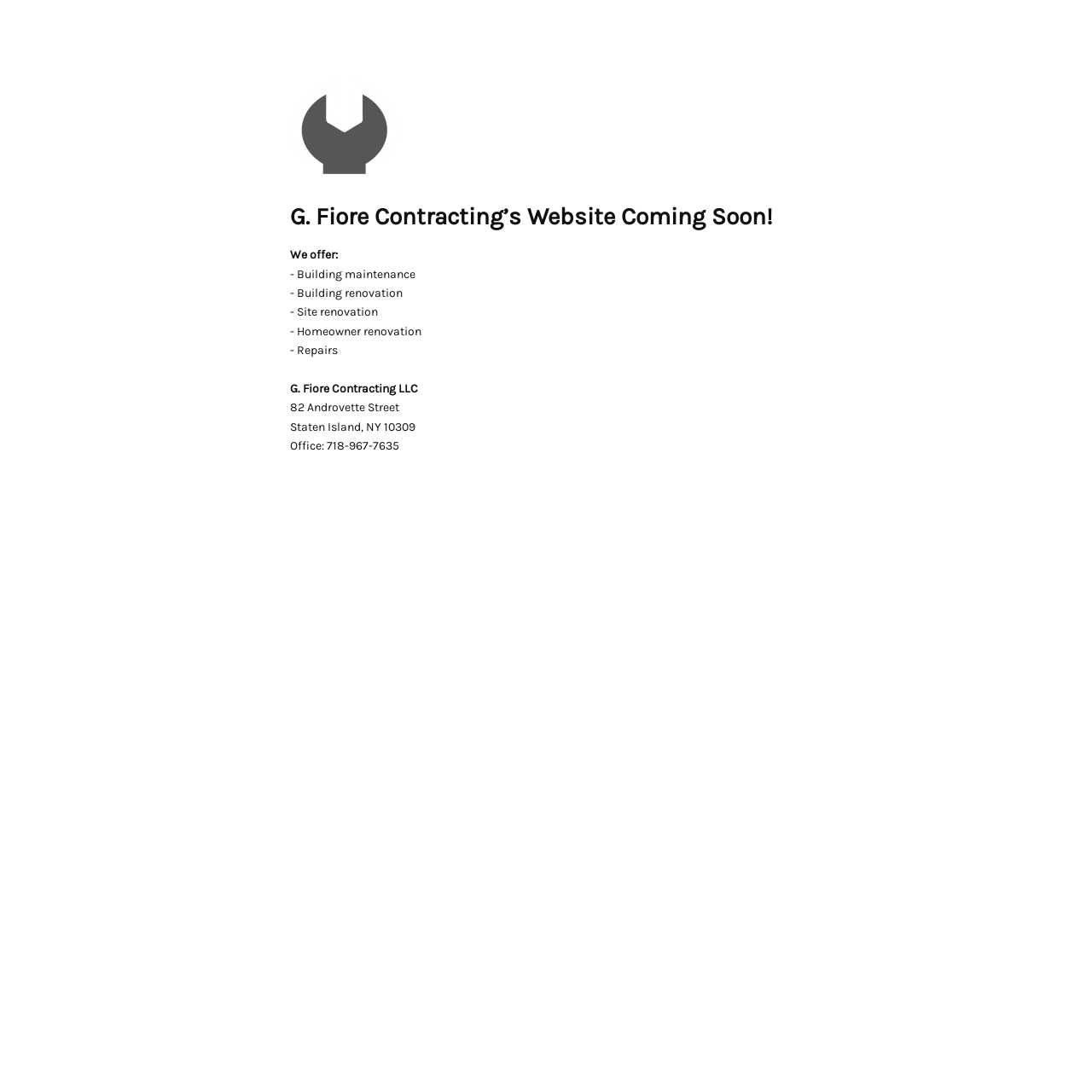What services does G. Fiore Contracting offer?
Based on the image, answer the question with a single word or brief phrase.

Building maintenance, renovation, etc.